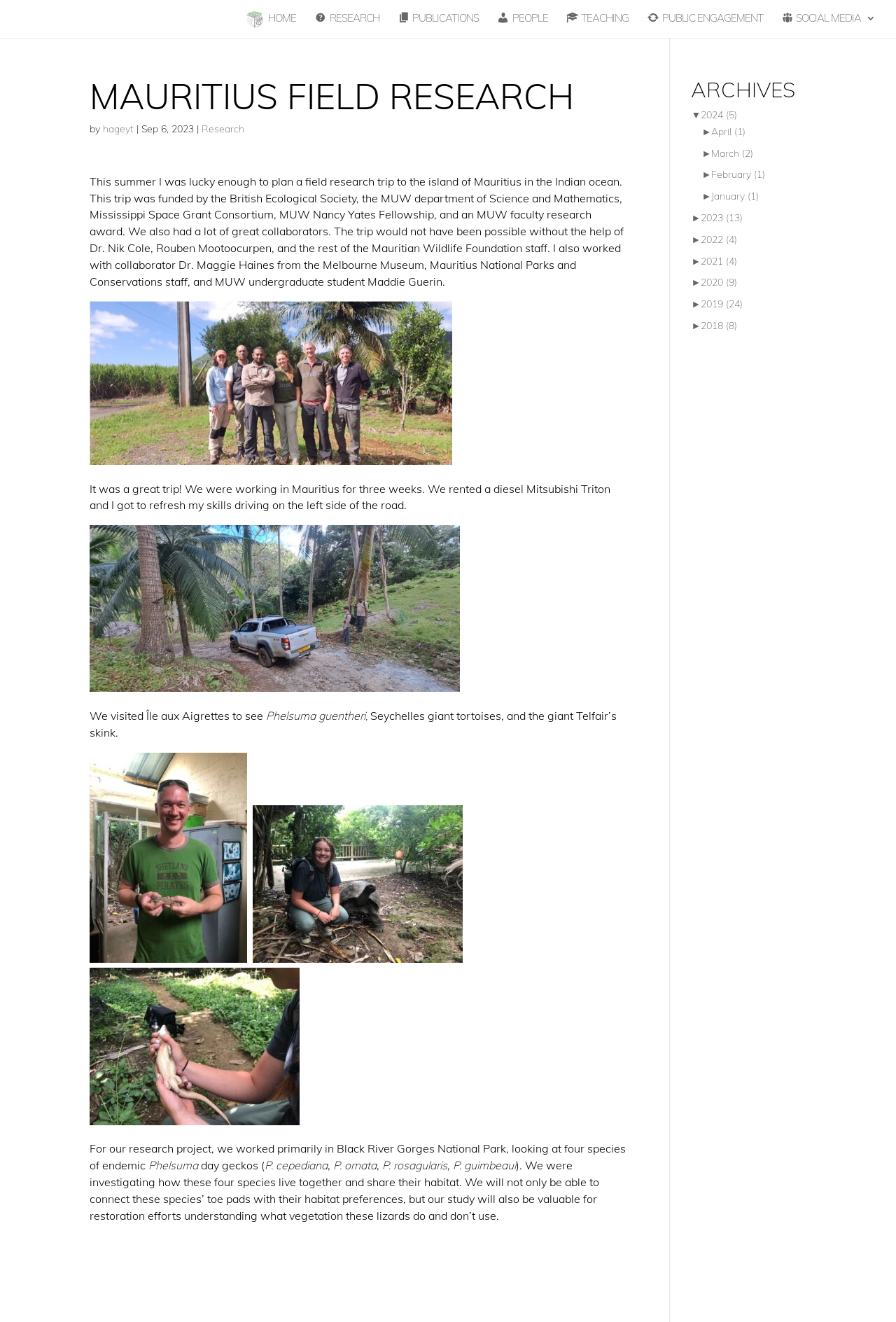How many weeks did the author spend in Mauritius?
Answer with a single word or phrase by referring to the visual content.

three